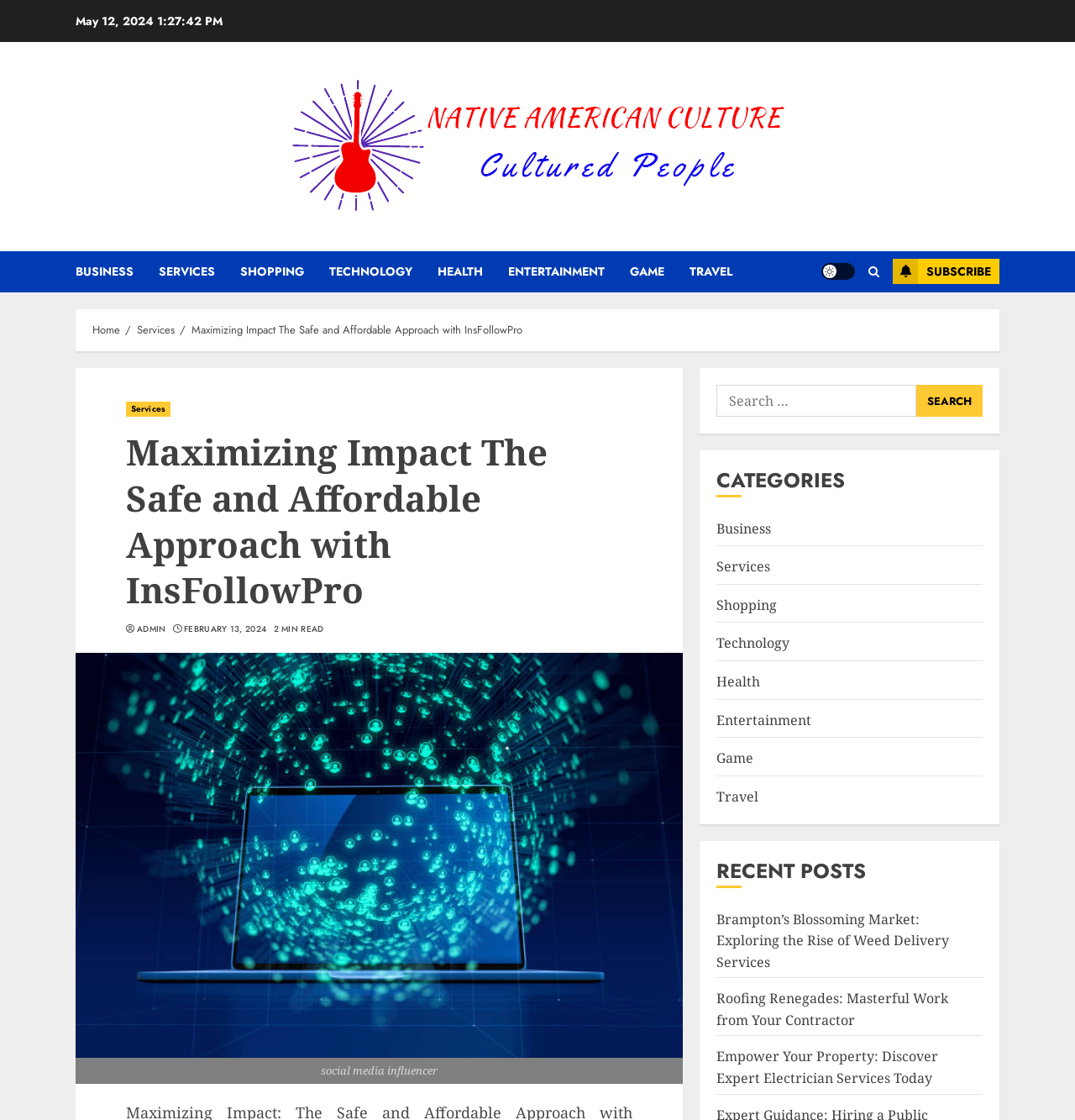How many navigation links are there?
Give a single word or phrase as your answer by examining the image.

3